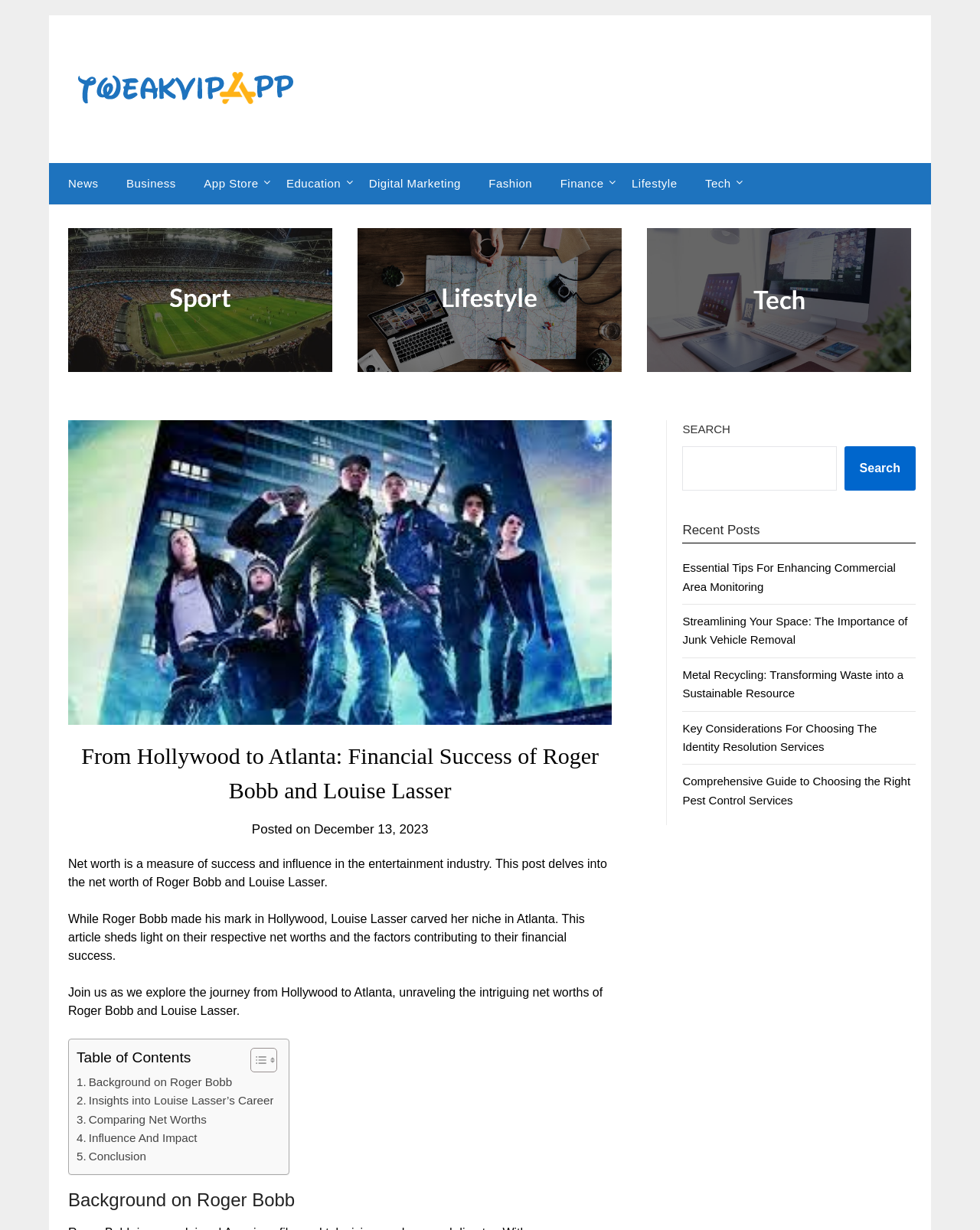Indicate the bounding box coordinates of the element that must be clicked to execute the instruction: "Click the logo". The coordinates should be given as four float numbers between 0 and 1, i.e., [left, top, right, bottom].

[0.073, 0.037, 0.303, 0.1]